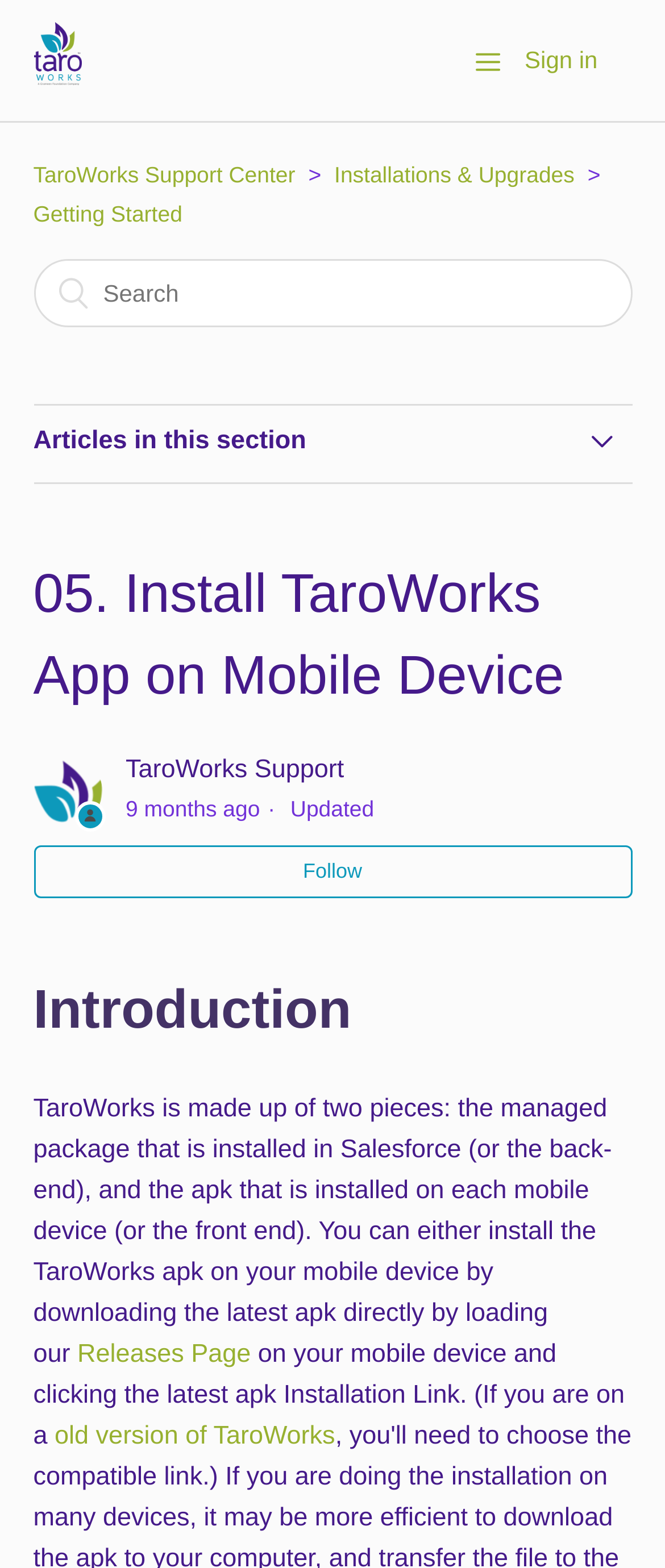Can you find the bounding box coordinates for the element that needs to be clicked to execute this instruction: "Go to Installations & Upgrades"? The coordinates should be given as four float numbers between 0 and 1, i.e., [left, top, right, bottom].

[0.453, 0.103, 0.873, 0.12]